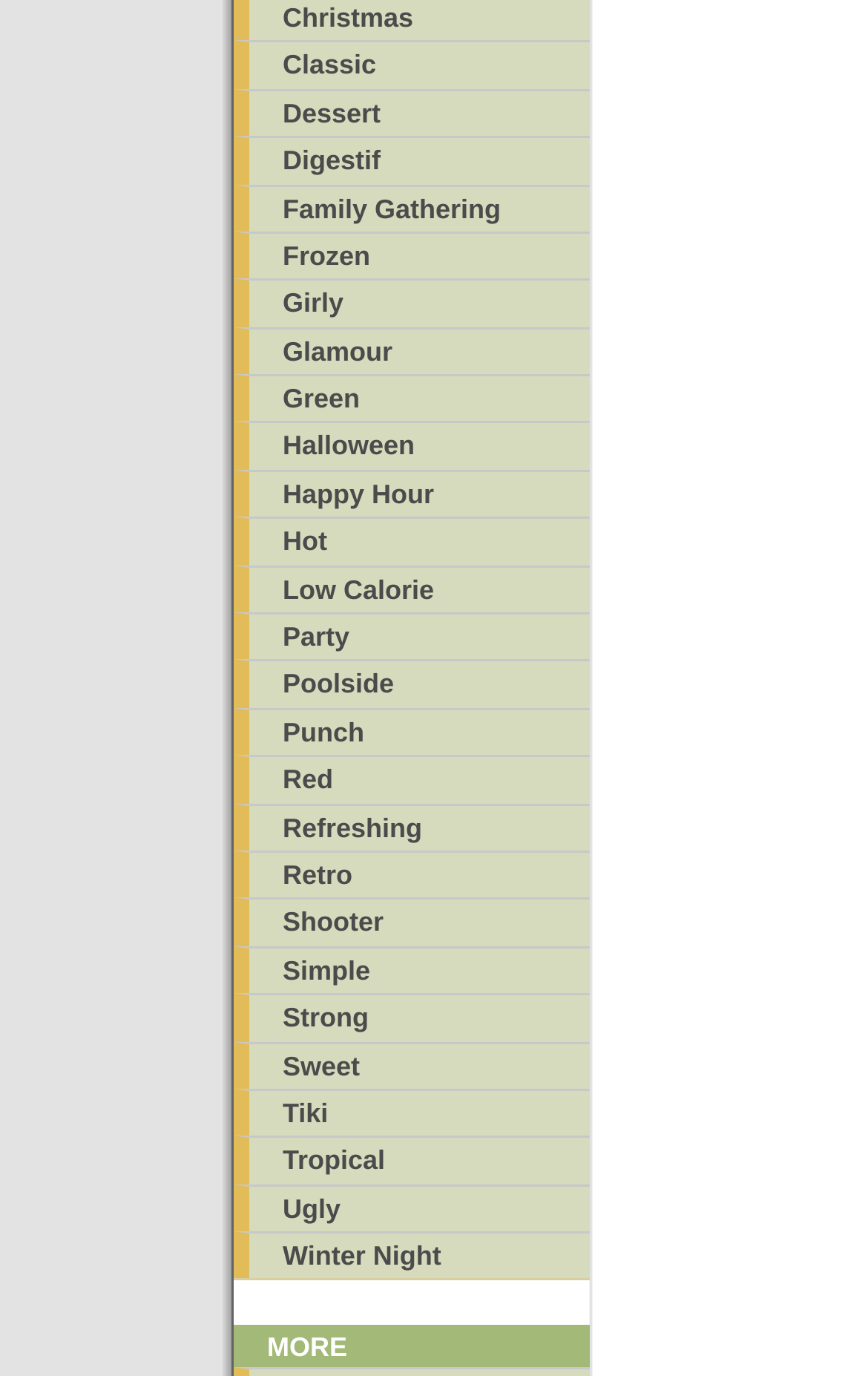How many cocktail categories are there?
Please answer the question as detailed as possible.

There are 24 links on the webpage, each representing a different cocktail category, from 'Classic' to 'Winter Night'.